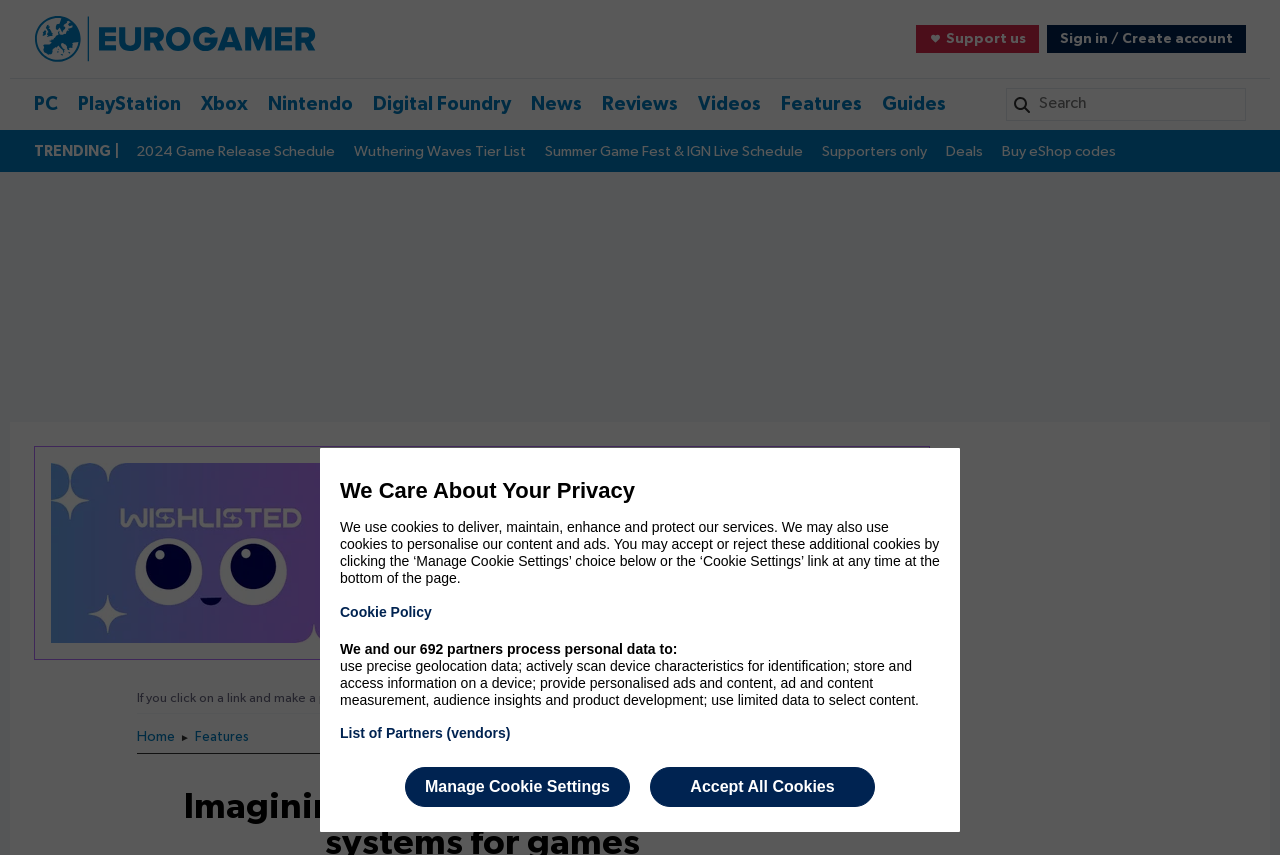Reply to the question with a brief word or phrase: What is the name of the website?

Eurogamer.net